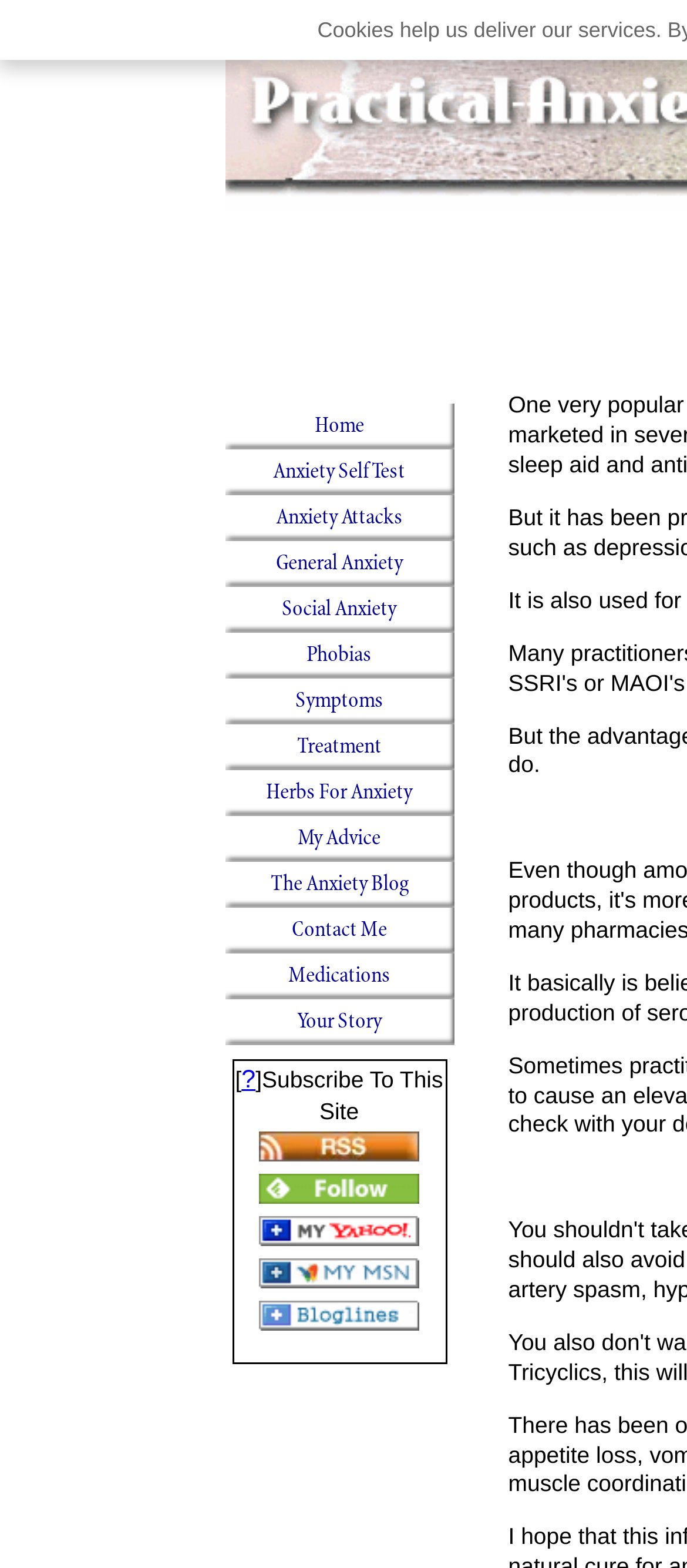Specify the bounding box coordinates of the element's area that should be clicked to execute the given instruction: "Learn about Herbs For Anxiety". The coordinates should be four float numbers between 0 and 1, i.e., [left, top, right, bottom].

[0.327, 0.491, 0.66, 0.52]